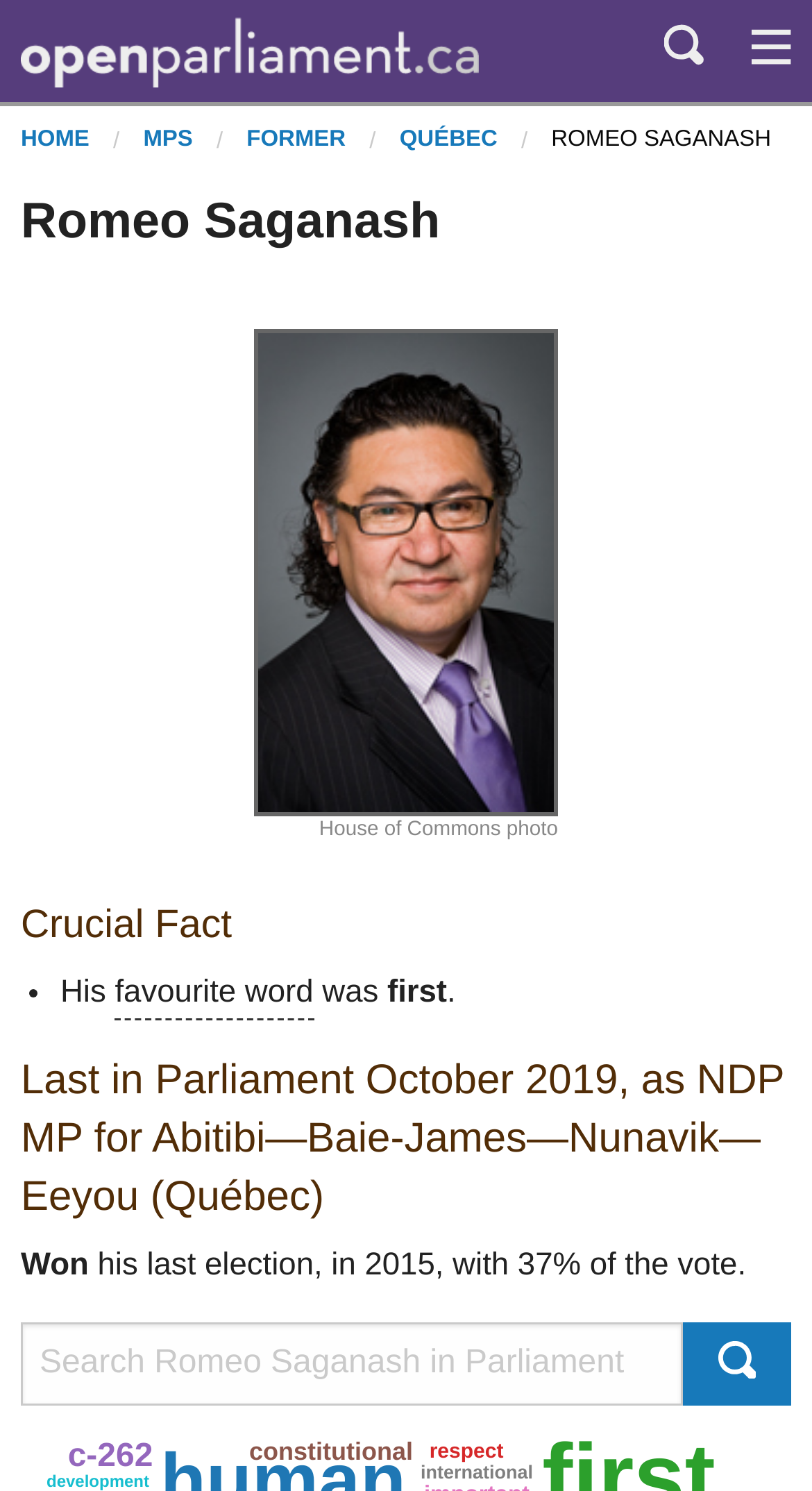What is Romeo Saganash's last position in Parliament?
Using the visual information from the image, give a one-word or short-phrase answer.

NDP MP for Abitibi—Baie-James—Nunavik—Eeyou